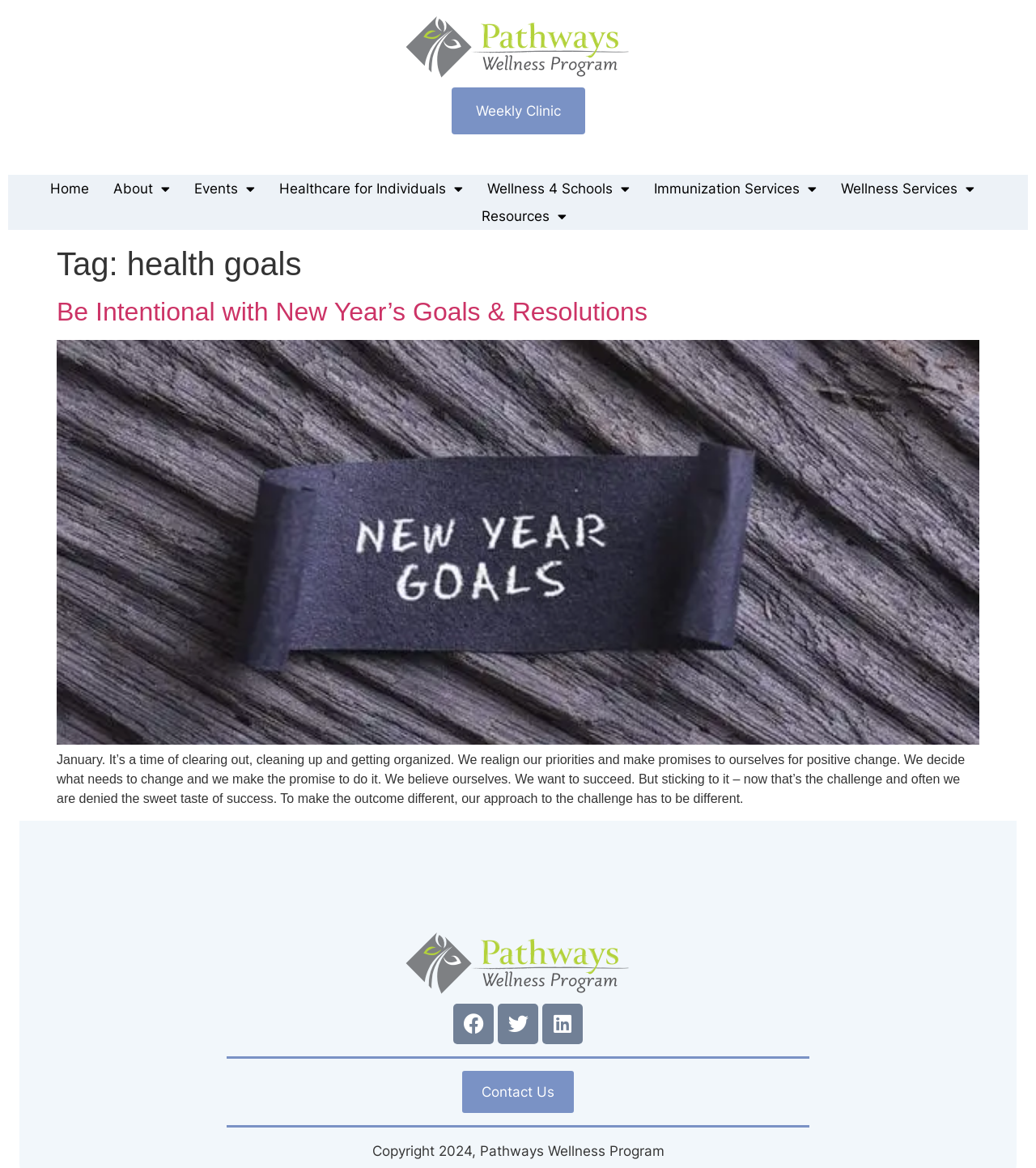What is the purpose of the article?
Answer the question with detailed information derived from the image.

The purpose of the article is to provide advice on setting health goals, as it discusses the importance of being intentional with New Year's goals and resolutions, and how to make positive changes.